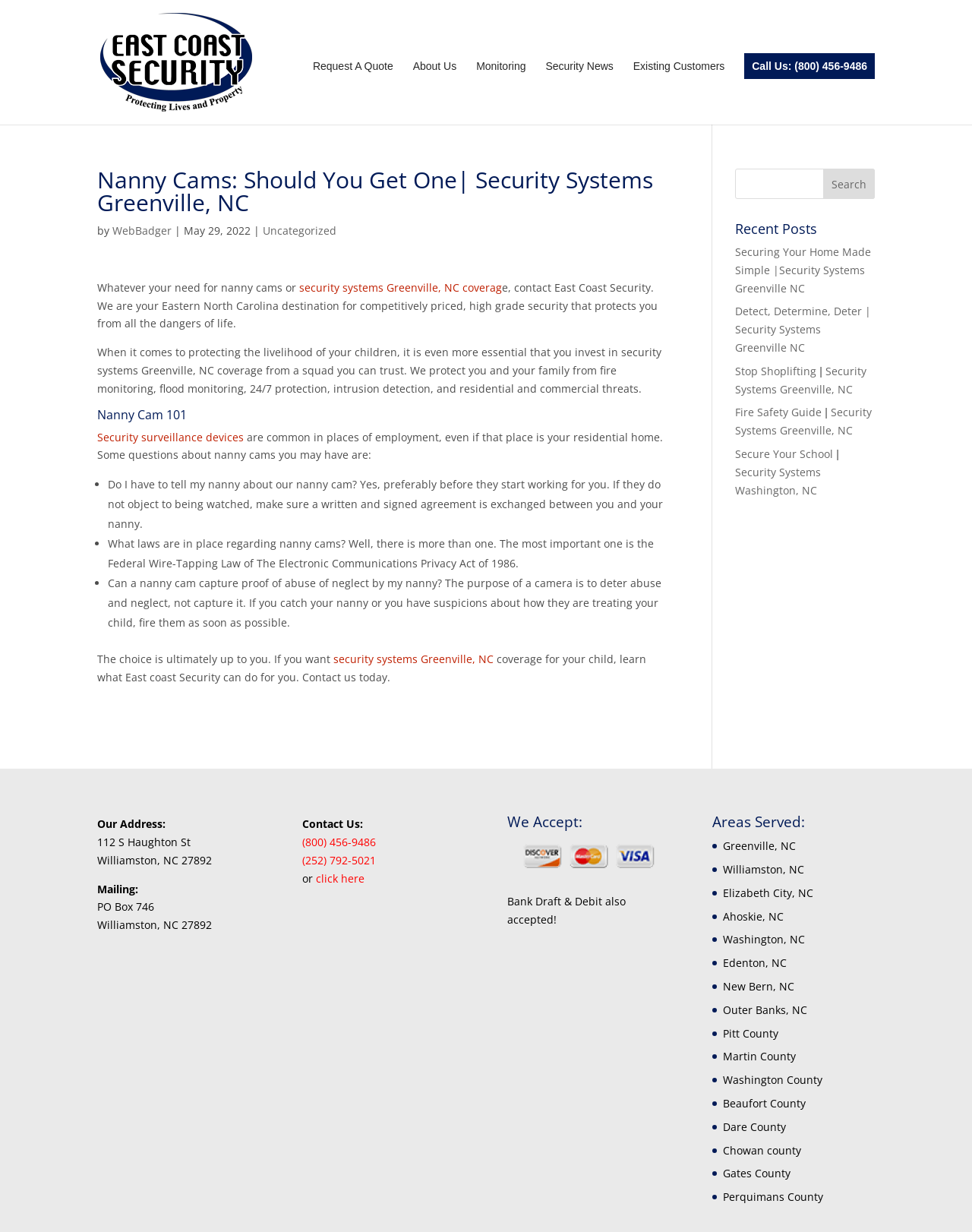Identify the bounding box coordinates of the clickable region required to complete the instruction: "Search for something". The coordinates should be given as four float numbers within the range of 0 and 1, i.e., [left, top, right, bottom].

[0.756, 0.137, 0.9, 0.162]